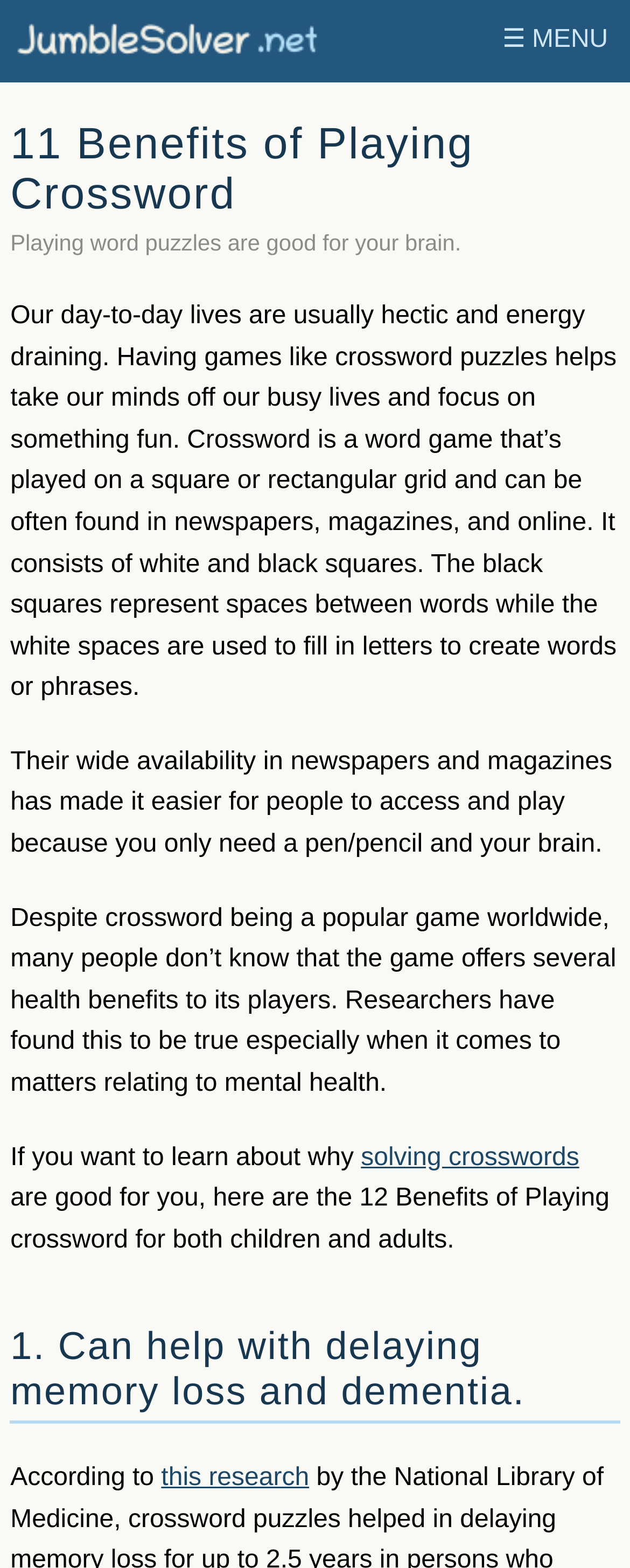Identify the bounding box for the UI element specified in this description: "solving crosswords". The coordinates must be four float numbers between 0 and 1, formatted as [left, top, right, bottom].

[0.573, 0.729, 0.919, 0.747]